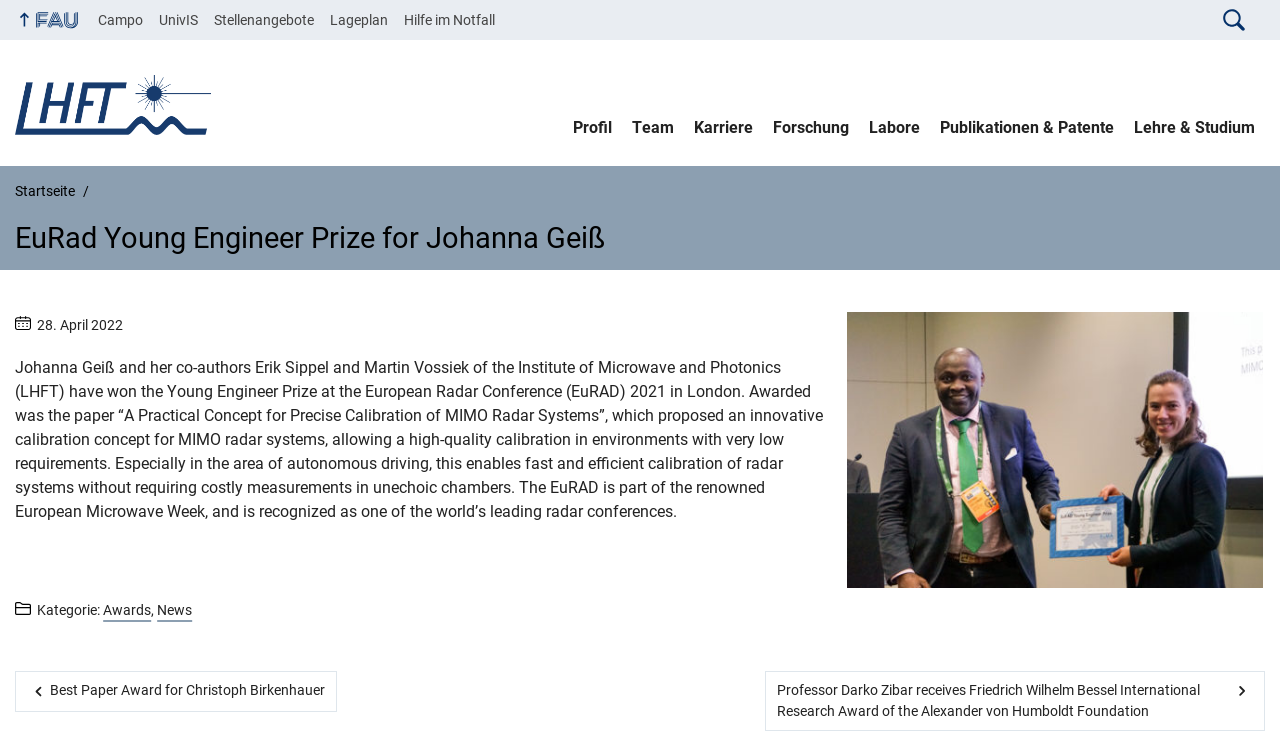Highlight the bounding box coordinates of the element you need to click to perform the following instruction: "Read the news about Johanna Geiß."

[0.012, 0.418, 0.988, 0.904]